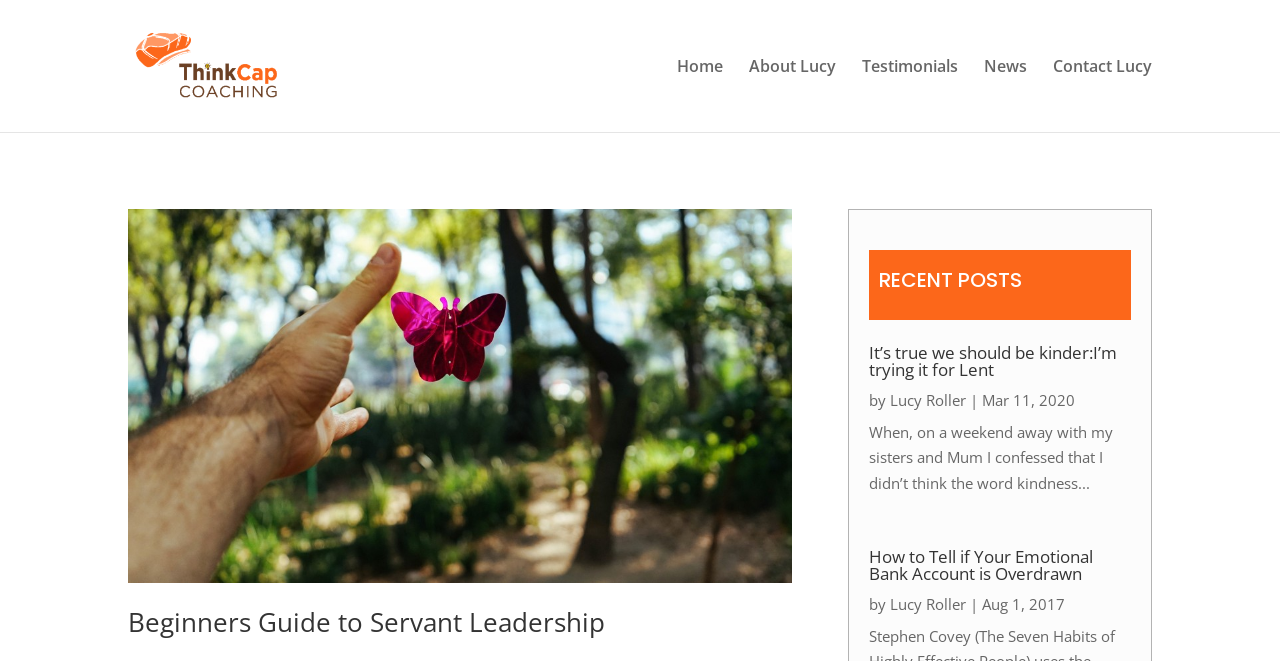Please provide a detailed answer to the question below by examining the image:
What are the recent posts about?

The recent posts section on the webpage contains two articles, one titled 'It’s true we should be kinder:I’m trying it for Lent' and the other titled 'How to Tell if Your Emotional Bank Account is Overdrawn'. These titles suggest that the recent posts are about kindness and emotional bank account.